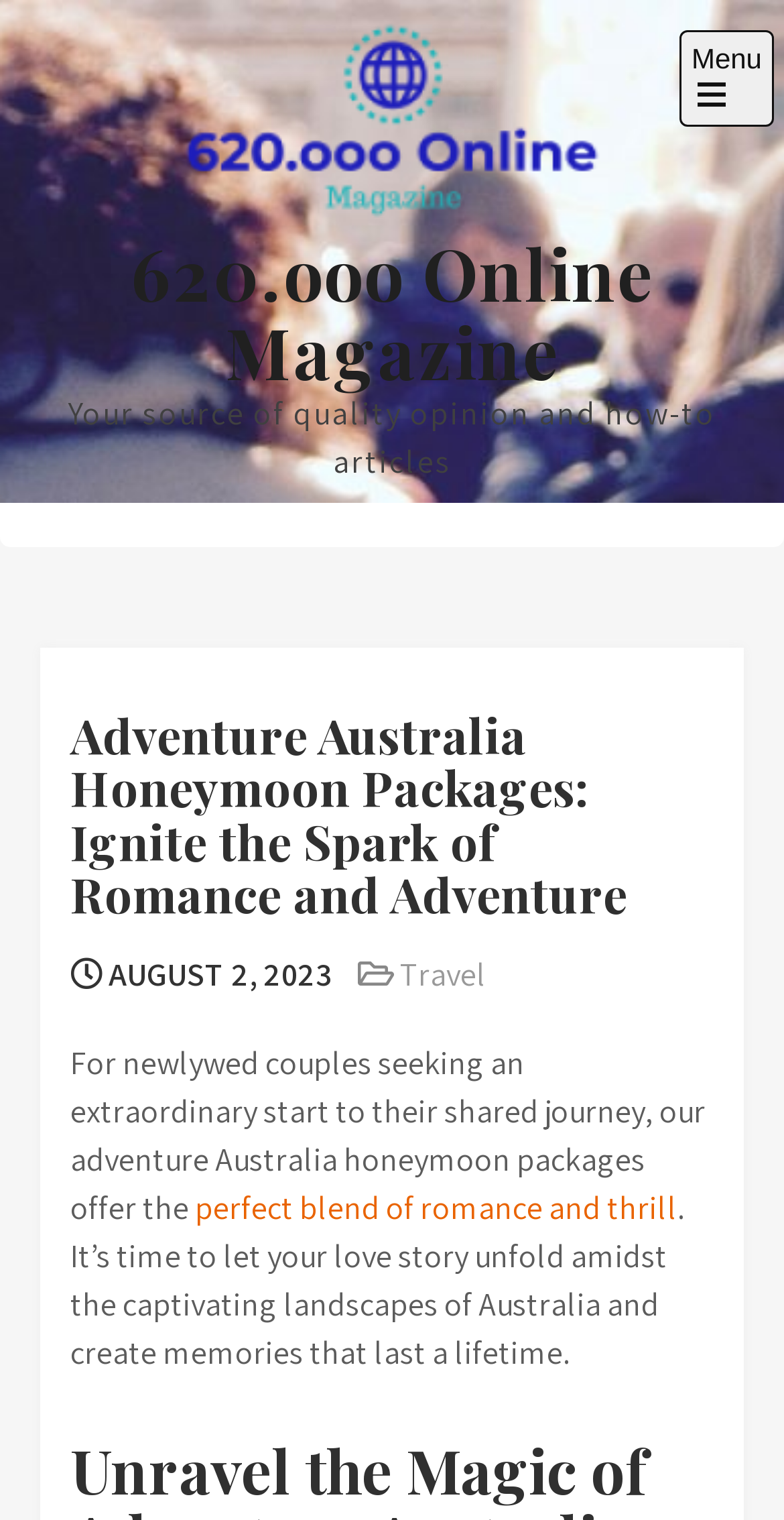Provide a brief response to the question below using a single word or phrase: 
What is the category of the current article?

Travel